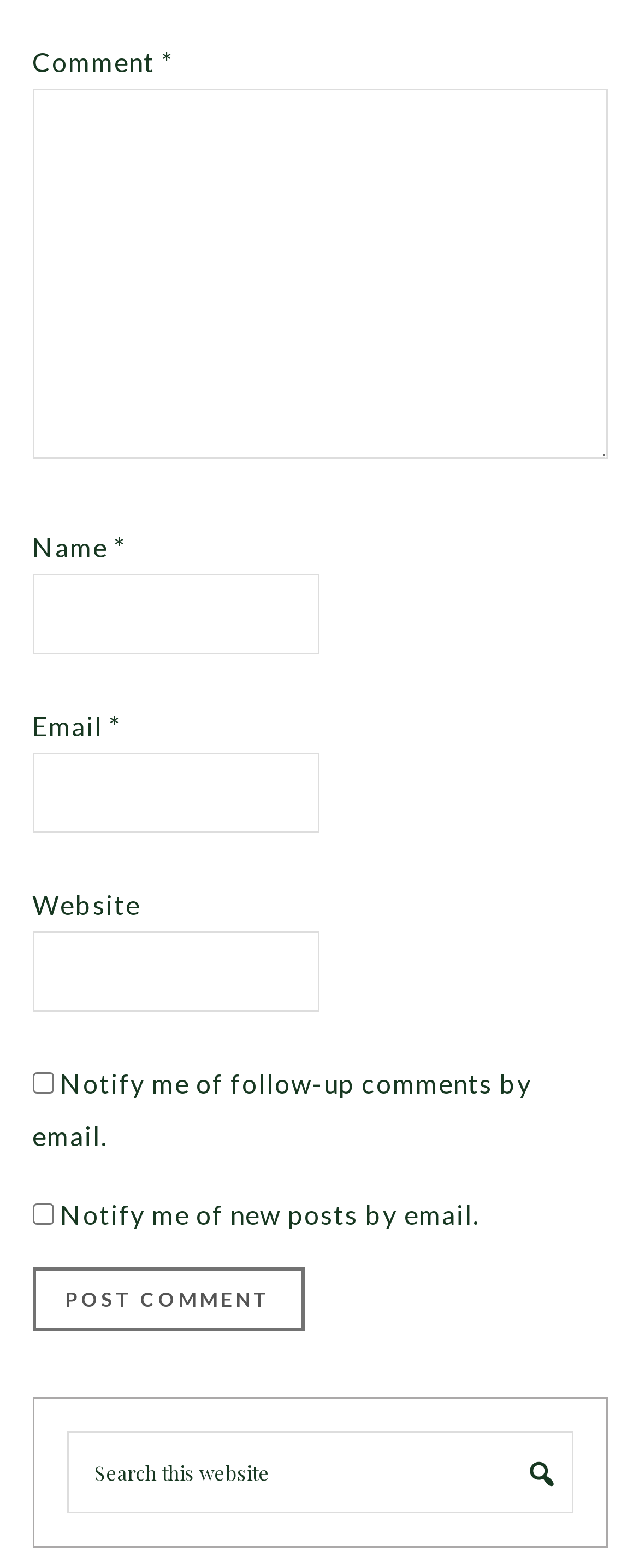Can you find the bounding box coordinates for the element that needs to be clicked to execute this instruction: "Type your name"? The coordinates should be given as four float numbers between 0 and 1, i.e., [left, top, right, bottom].

[0.05, 0.365, 0.5, 0.417]